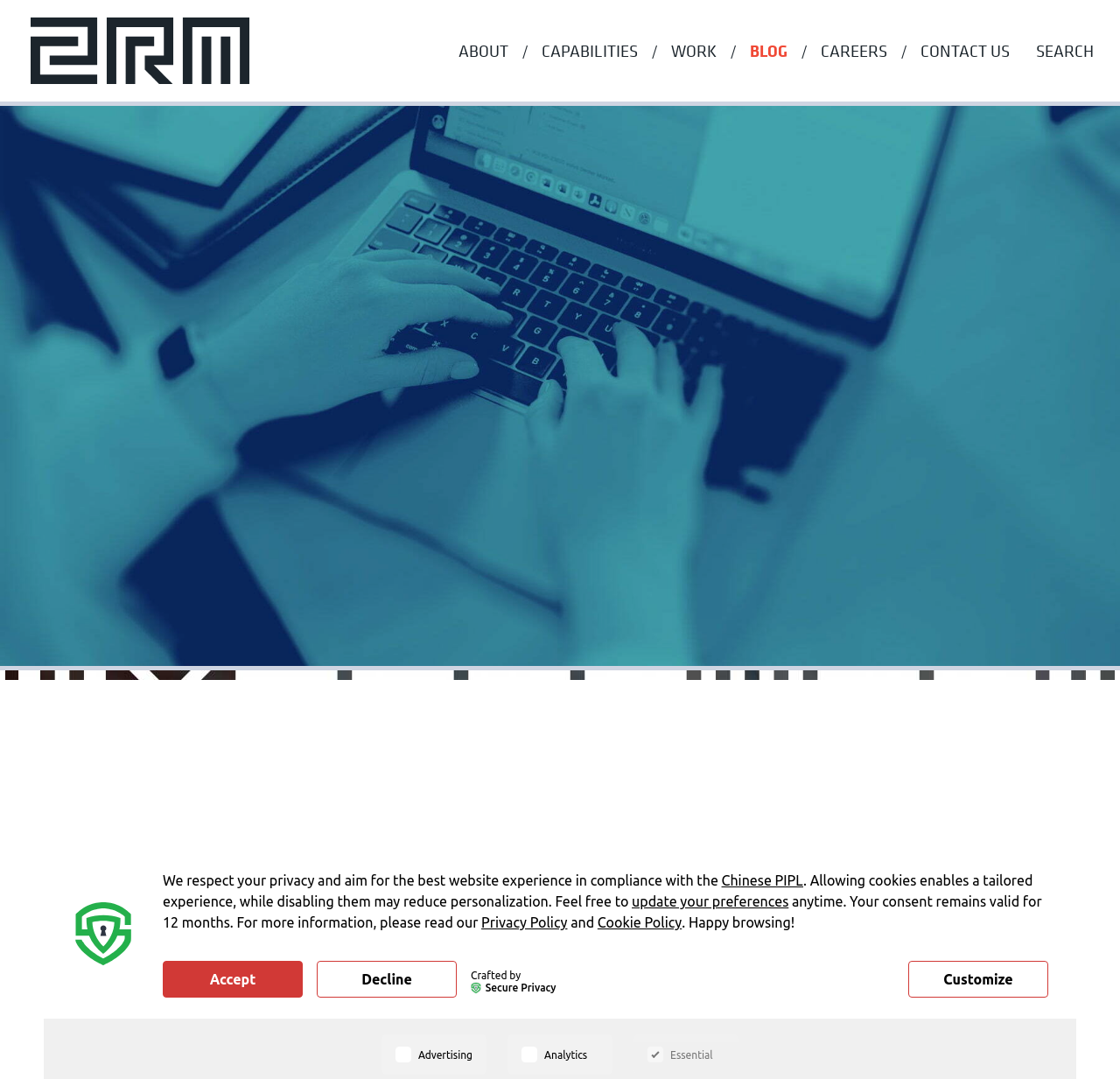Determine the primary headline of the webpage.

FROM INSIGHT 2 IMPACT: OUR B2B MARKETING BLOG